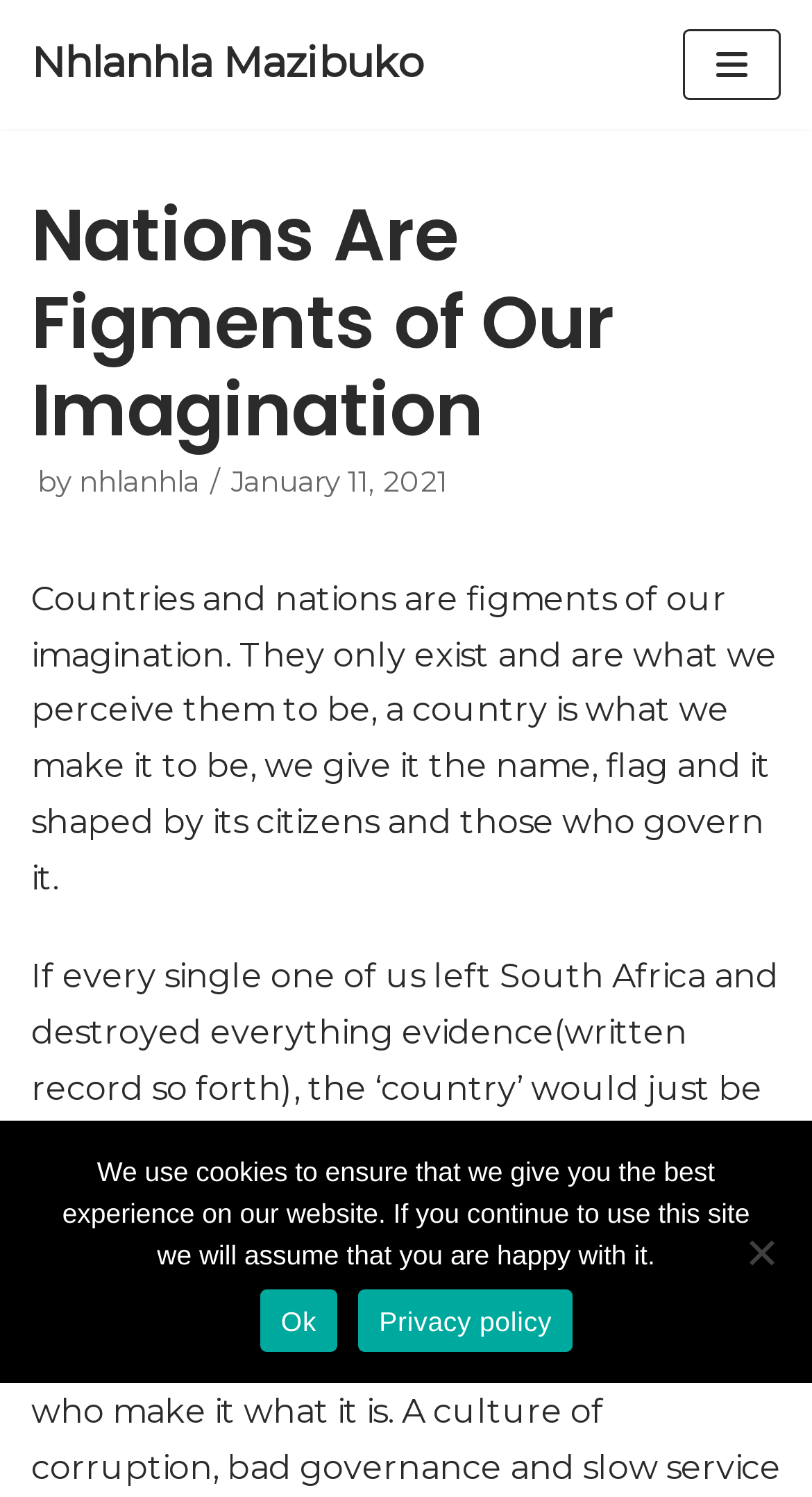For the element described, predict the bounding box coordinates as (top-left x, top-left y, bottom-right x, bottom-right y). All values should be between 0 and 1. Element description: Nhlanhla Mazibuko

[0.038, 0.019, 0.521, 0.066]